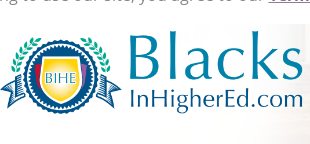What is the symbolized mission of the organization?
Using the picture, provide a one-word or short phrase answer.

Promote inclusivity and support